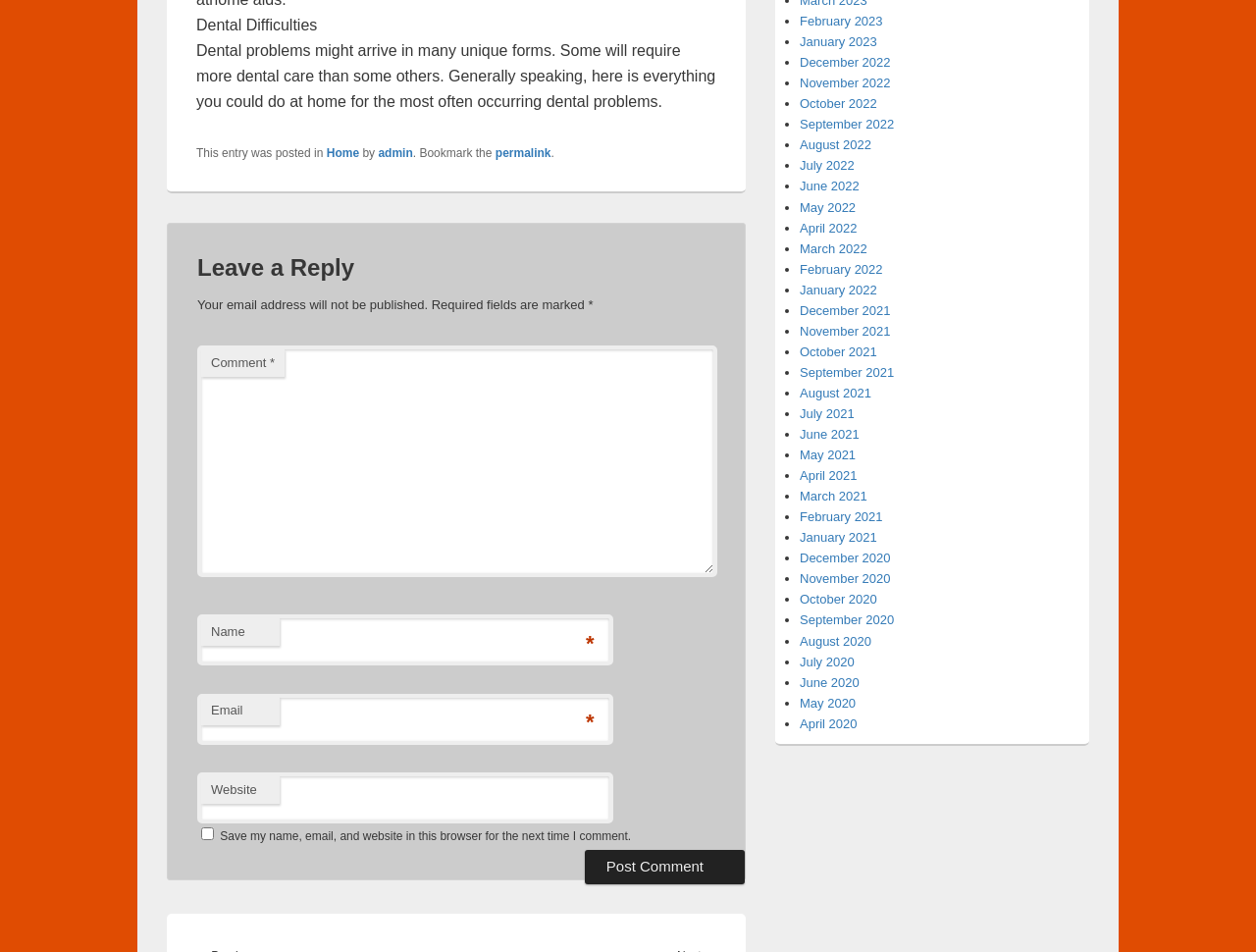How many links are there in the post navigation section?
Please give a detailed and elaborate answer to the question based on the image.

The post navigation section contains a list of links to previous months. By counting the number of links, we can see that there are 12 links in total, ranging from February 2023 to December 2020.